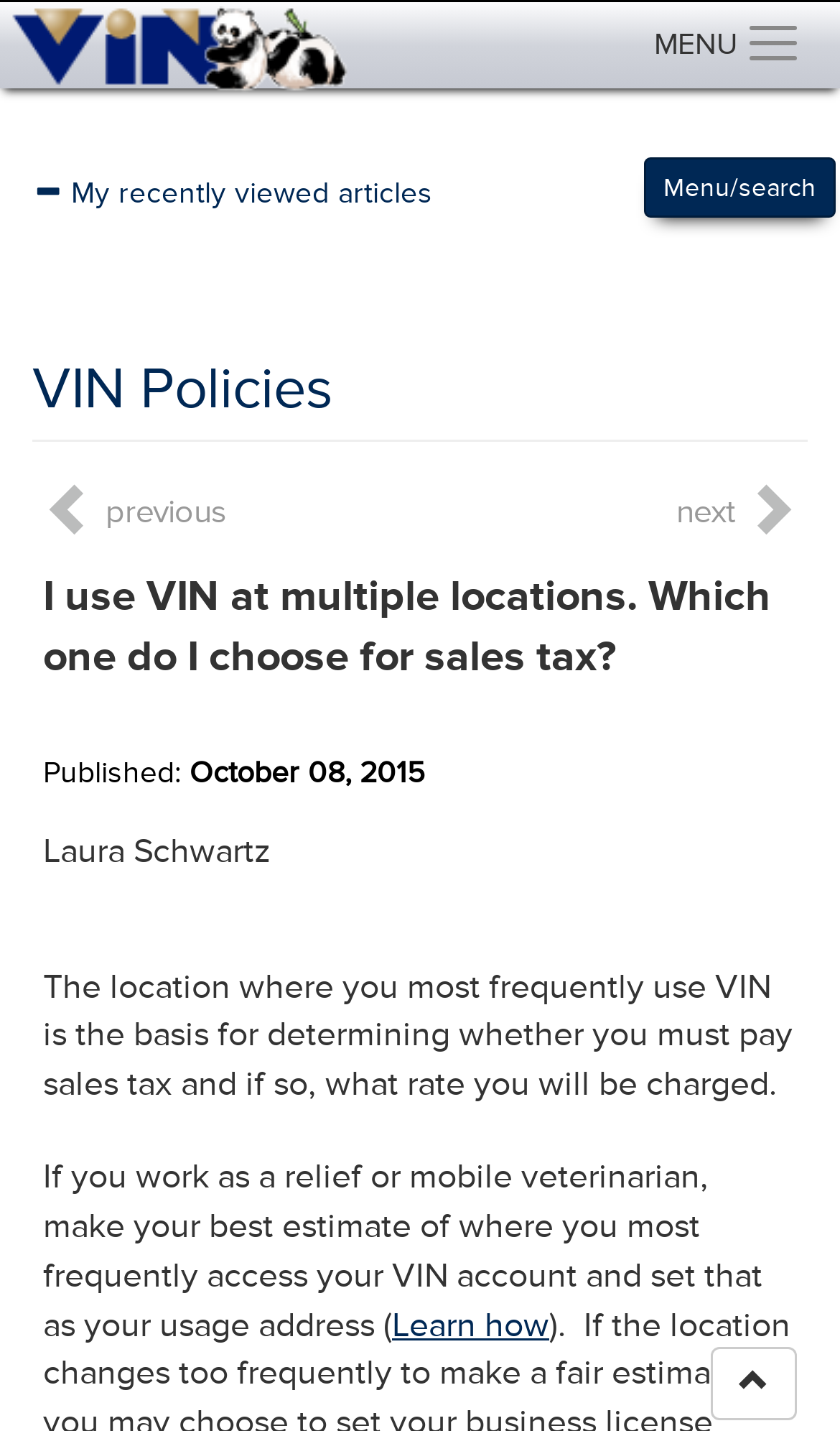Craft a detailed narrative of the webpage's structure and content.

The webpage appears to be an article or a policy page from VIN Policies. At the top right corner, there is a "MENU" button. On the top left, there is a link with a small image, which seems to be a logo or an icon. Below this, there is a link to "− My recently viewed articles".

The main content of the page is headed by "VIN Policies" in a large font, with a link to the same title below it. The article's title, "I use VIN at multiple locations. Which one do I choose for sales tax?", is displayed prominently in the middle of the page.

There are navigation links, "previous" and "next", placed on either side of the page, near the top. The article's content is divided into paragraphs, with the first paragraph explaining the basis for determining sales tax. The text is written by Laura Schwartz, as indicated below the article's title.

Further down, there is a longer paragraph explaining the rules for relief or mobile veterinarians, followed by a "Learn how" link. At the bottom right corner, there is a "Left Align" button with a "Menu/search" label, and a small icon link.

Overall, the page has a simple layout with a focus on the article's content, and provides easy navigation and additional resources for the reader.